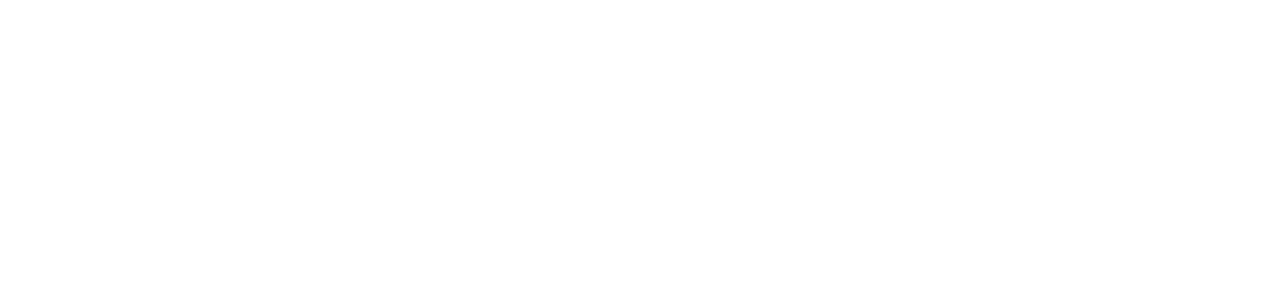What industry does the company primarily operate in?
Answer the question with as much detail as possible.

The logo and the description of the company suggest that Sichuan Metal & Minerals Import & Export Corp is primarily involved in the mining and minerals industry, which is also reflected in its name.